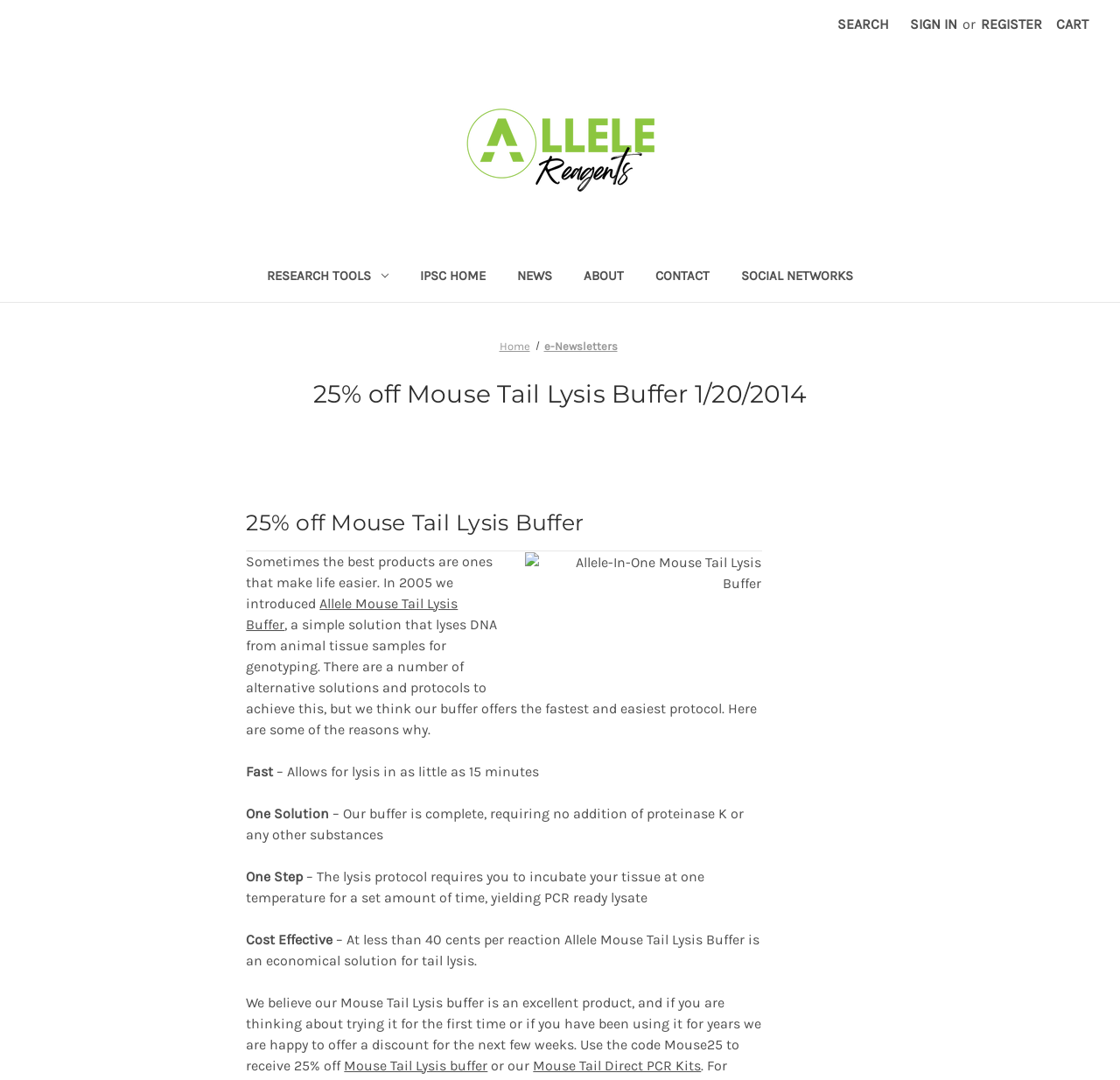Summarize the webpage with a detailed and informative caption.

This webpage appears to be a product promotion page for Allele Biotech's Mouse Tail Lysis Buffer. At the top of the page, there is a search bar and a navigation menu with links to sign in, register, and view the cart. Below this, there is a logo for Allele Biotech, which is an image with the company name.

The main content of the page is divided into sections. The first section has a heading that reads "25% off Mouse Tail Lysis Buffer 1/20/2014" and contains a table with information about the product. The table has a row with a heading that reads "25% off Mouse Tail Lysis Buffer" and a cell that contains a link to the product.

Below this, there is a section of text that describes the product and its benefits. The text explains that the buffer is a convenient one-step solution for genotyping and lists its advantages, including its speed, ease of use, and cost-effectiveness.

The page also has a navigation menu on the left side, which includes links to various sections of the website, such as Research Tools, iPSC Home, News, About, Contact, and Social Networks. Additionally, there is a breadcrumb navigation menu at the top of the page, which shows the current location within the website.

There are several images on the page, including the Allele Biotech logo and an image of the Mouse Tail Lysis Buffer product. The page also has several links to other pages on the website, including links to product pages and promotional offers.